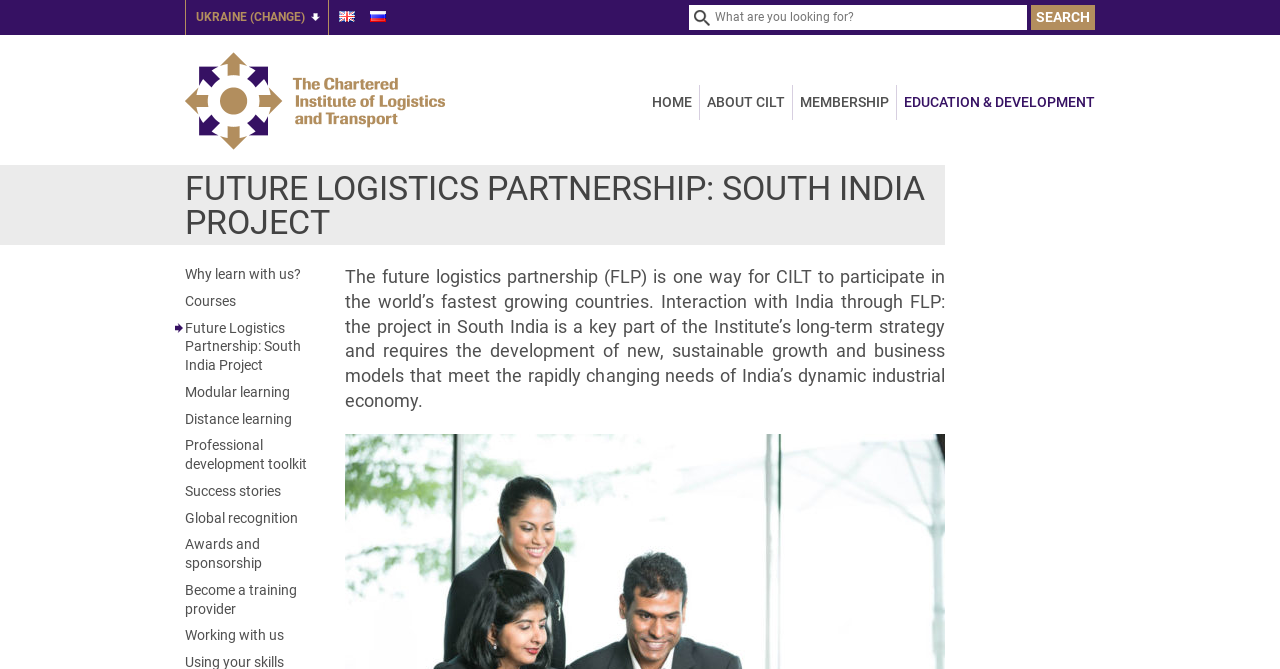Can you specify the bounding box coordinates for the region that should be clicked to fulfill this instruction: "Search for something".

[0.538, 0.007, 0.855, 0.045]